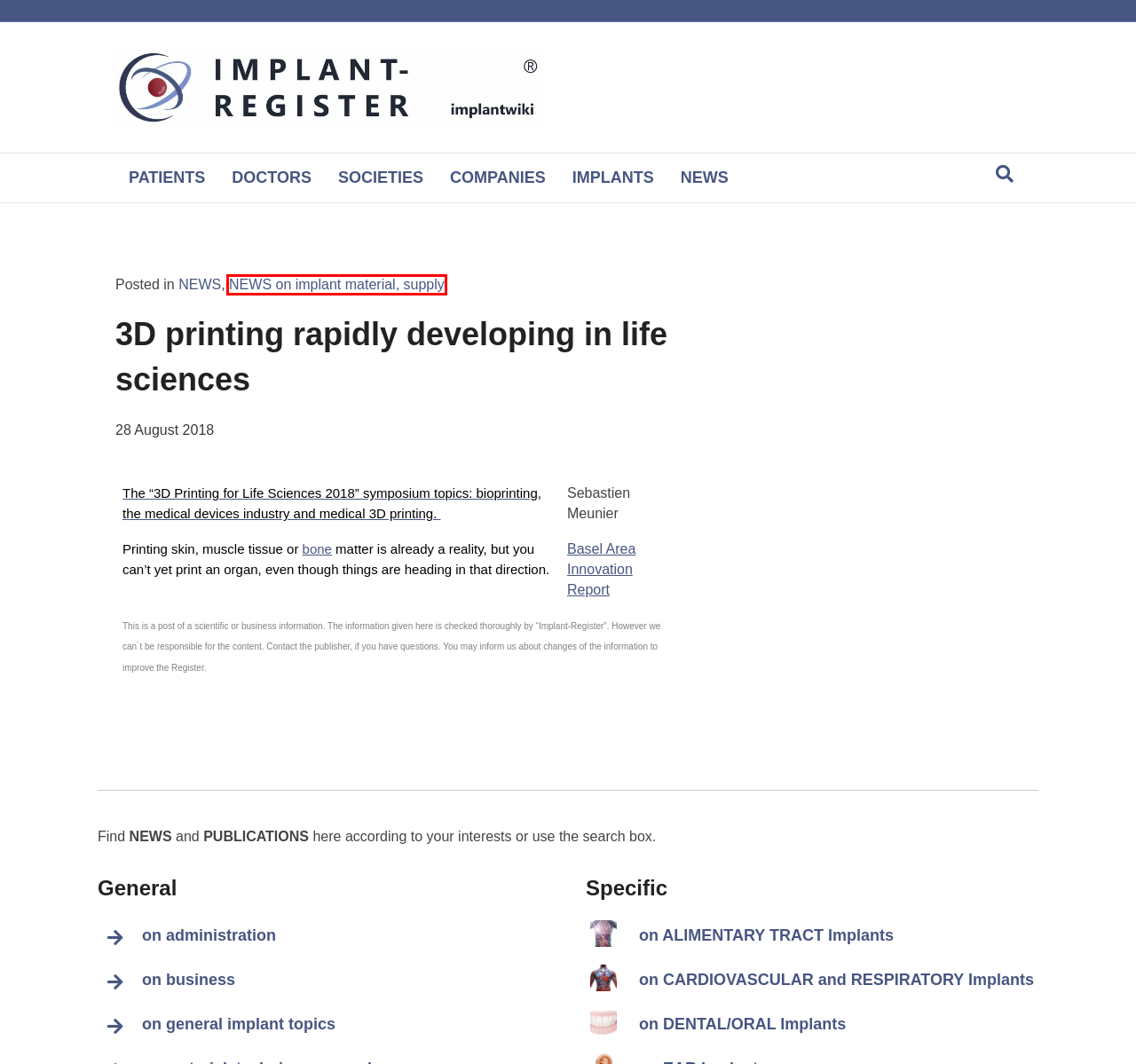You have received a screenshot of a webpage with a red bounding box indicating a UI element. Please determine the most fitting webpage description that matches the new webpage after clicking on the indicated element. The choices are:
A. PATIENTS – THE IMPLANT REGISTER
B. how to use (for scientists) – THE IMPLANT REGISTER
C. Bone – THE IMPLANT REGISTER
D. Societies – THE IMPLANT REGISTER
E. NEWS on implant material, supply – THE IMPLANT REGISTER
F. NEWS – THE IMPLANT REGISTER
G. forms for patients – THE IMPLANT REGISTER
H. IMPLANTS – THE IMPLANT REGISTER

E